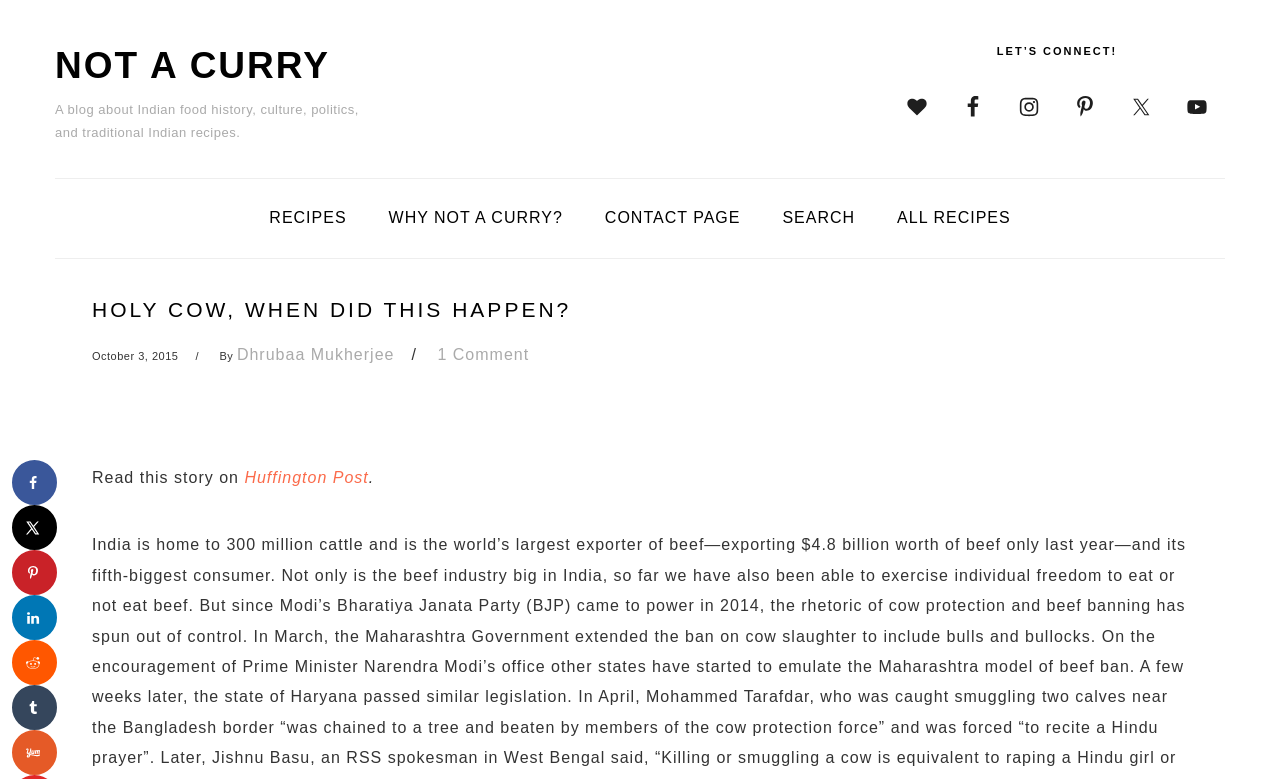Explain the webpage's layout and main content in detail.

This webpage is a blog post titled "Holy cow, when did this happen?" on a website called "Not A Curry". The blog focuses on Indian food history, culture, politics, and traditional Indian recipes. 

At the top of the page, there are two "Skip to" links, one for primary navigation and one for main content. Below these links, the website's title "NOT A CURRY" is displayed, along with a brief description of the blog. 

On the top right side of the page, there is a section titled "LET'S CONNECT!" with links to the blog's social media profiles, including Bloglovin, Facebook, Instagram, Pinterest, Twitter, and YouTube. Each social media link has an accompanying image.

The main navigation menu is located below the social media links, with options for "RECIPES", "WHY NOT A CURRY?", "CONTACT PAGE", "SEARCH", and "ALL RECIPES". 

The blog post itself is titled "HOLY COW, WHEN DID THIS HAPPEN?" and is dated October 3, 2015. The author's name, Dhrubaa Mukherjee, is displayed below the title. The post begins with a sentence "Read this story on Huffington Post" and then discusses India's beef industry and the recent ban on cow slaughter in some states. 

Below the blog post, there are several social sharing links, including "Share on Facebook", "Share on X", "Save to Pinterest", "Share on LinkedIn", "Share on Reddit", "Share on Tumblr", and "Share on Yummly". Each sharing link has an accompanying image.